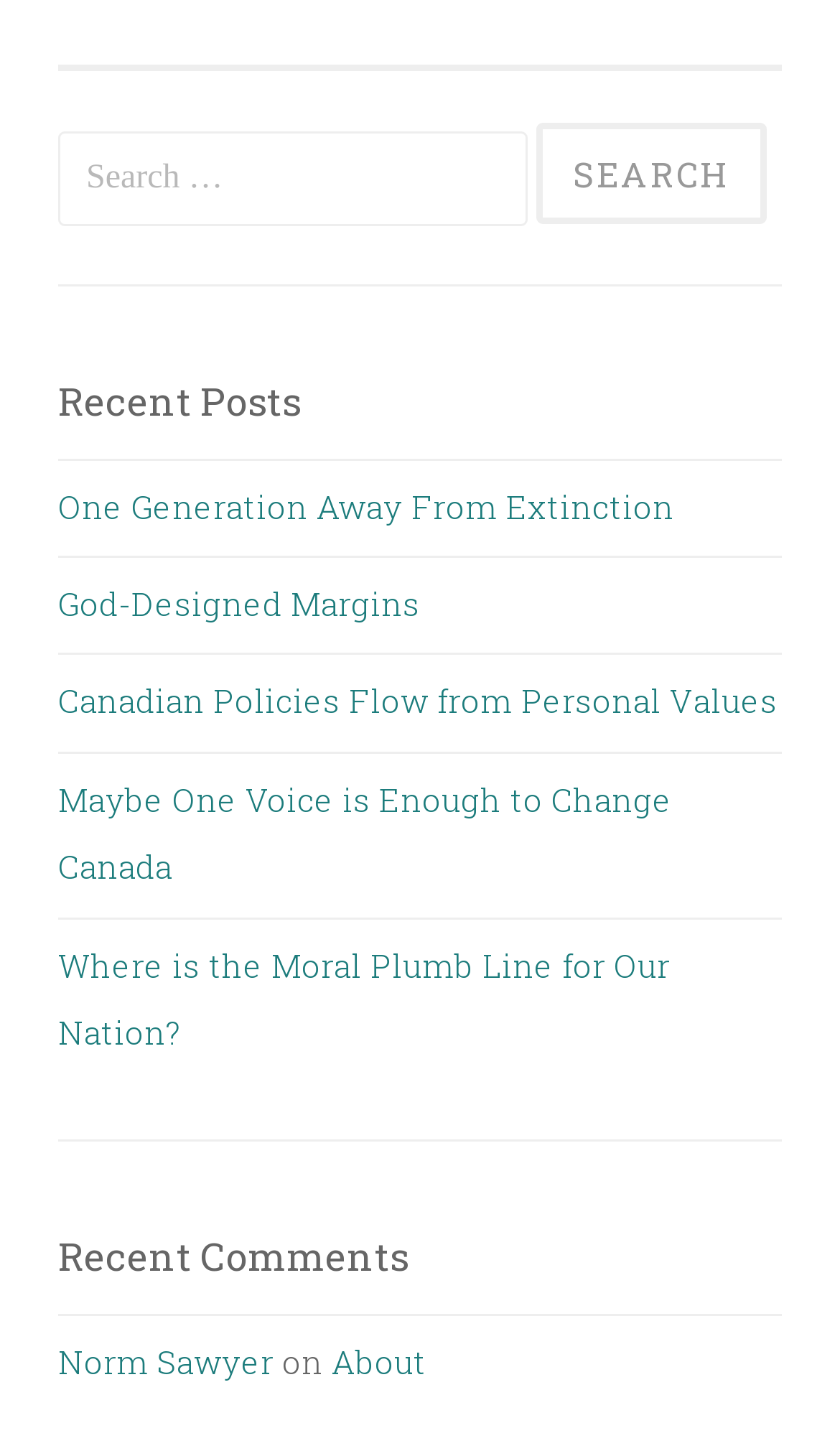What is the purpose of the 'About' link?
Refer to the image and respond with a one-word or short-phrase answer.

To learn about the website